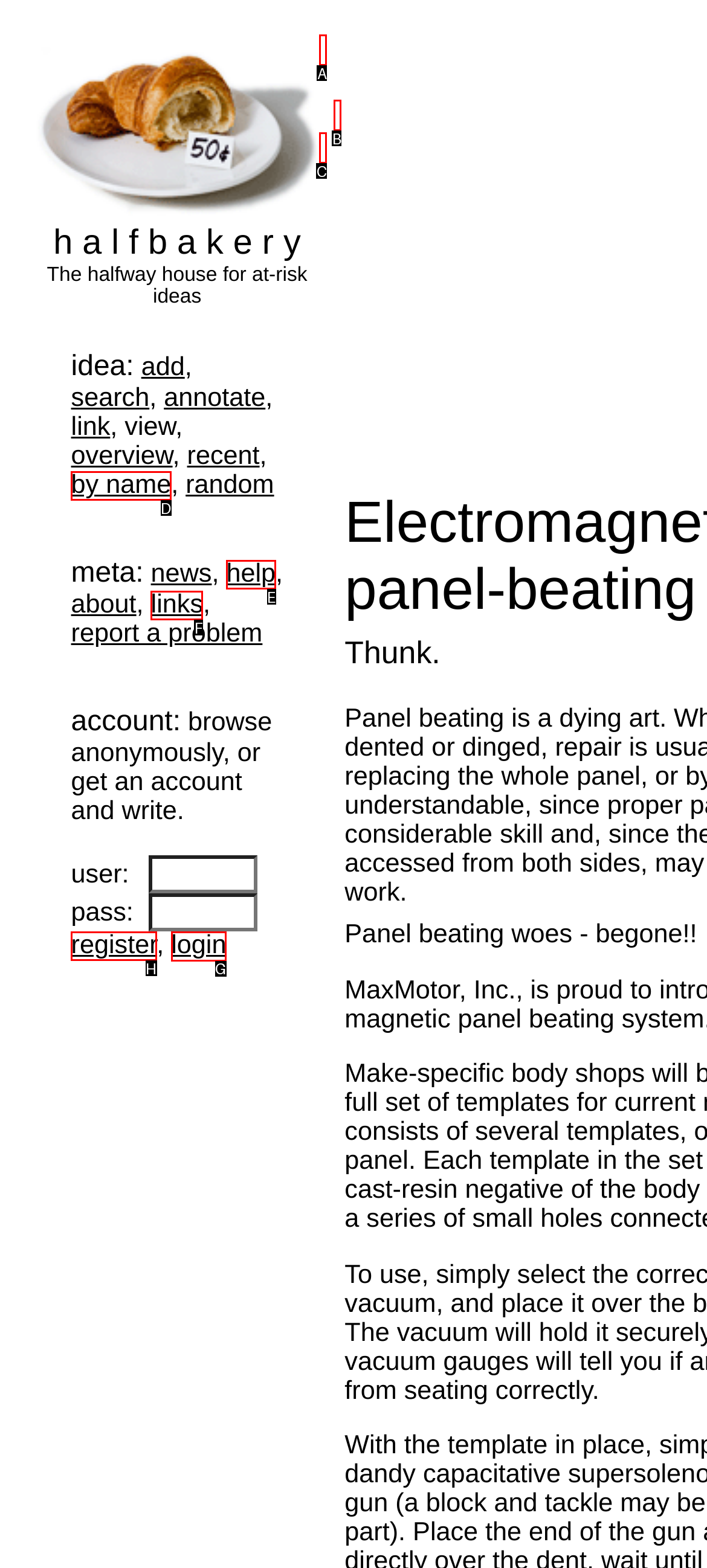Tell me the letter of the correct UI element to click for this instruction: login to the system. Answer with the letter only.

G